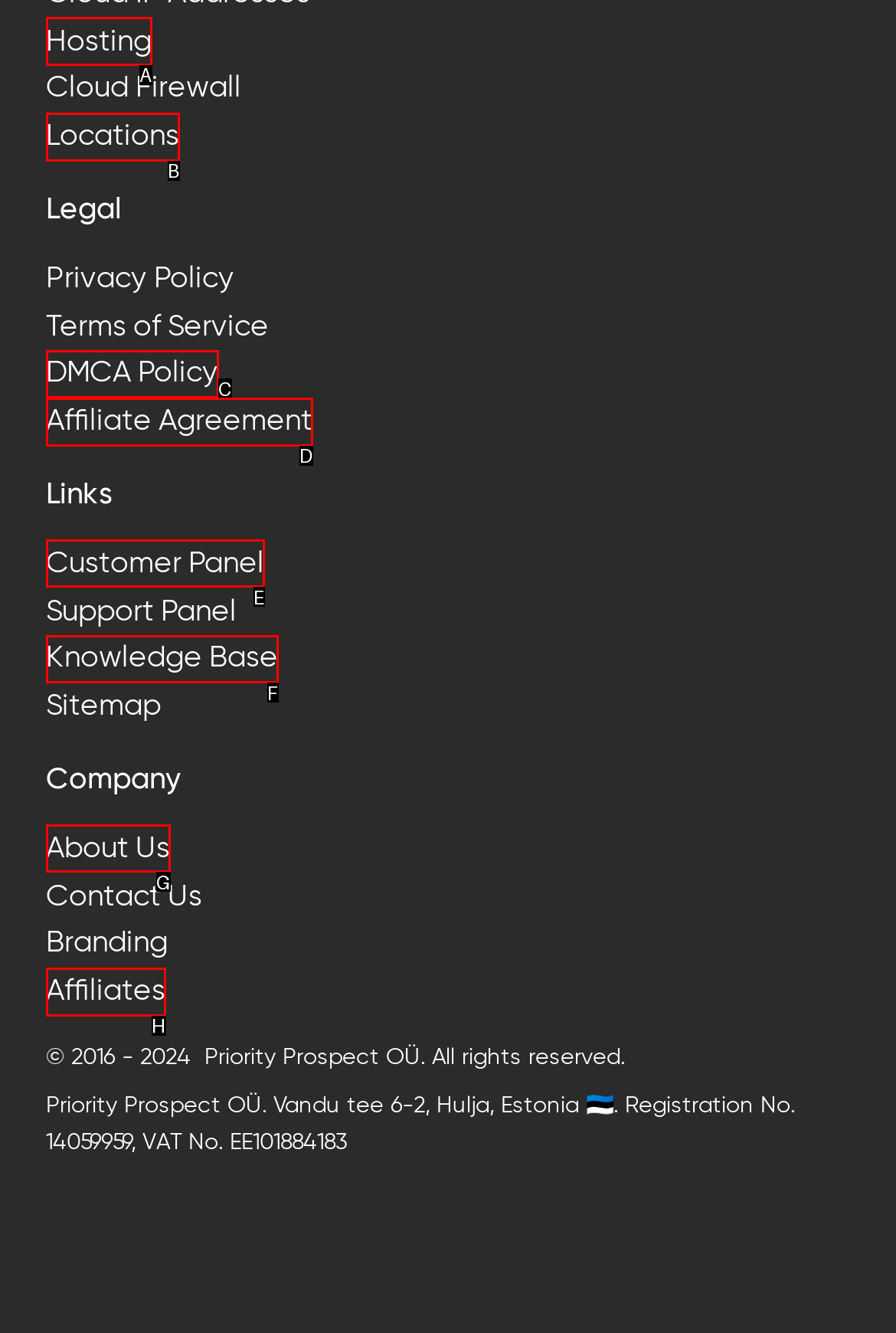From the choices provided, which HTML element best fits the description: Menu? Answer with the appropriate letter.

None